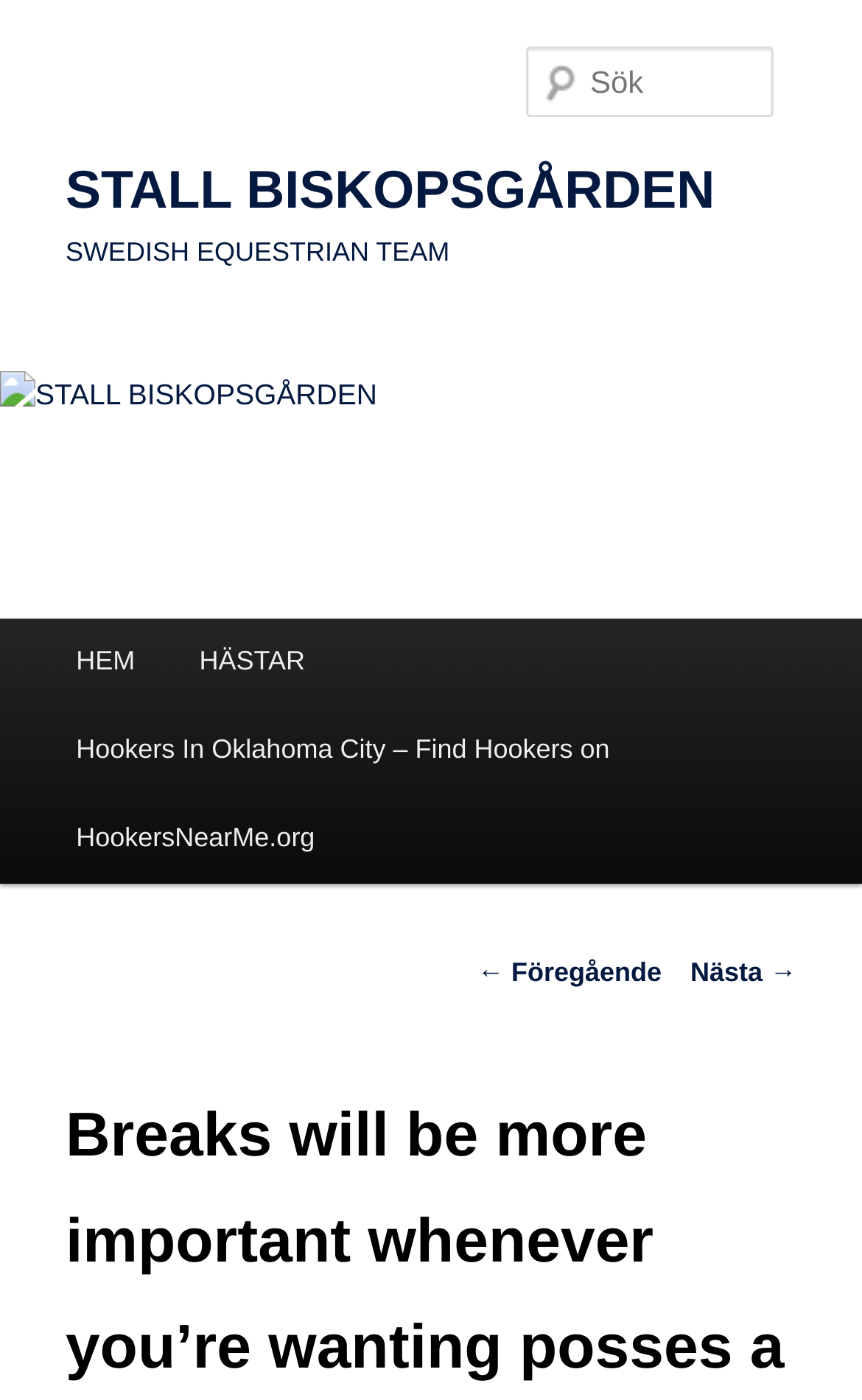Please identify the bounding box coordinates of the area I need to click to accomplish the following instruction: "go to previous post".

[0.554, 0.684, 0.768, 0.706]